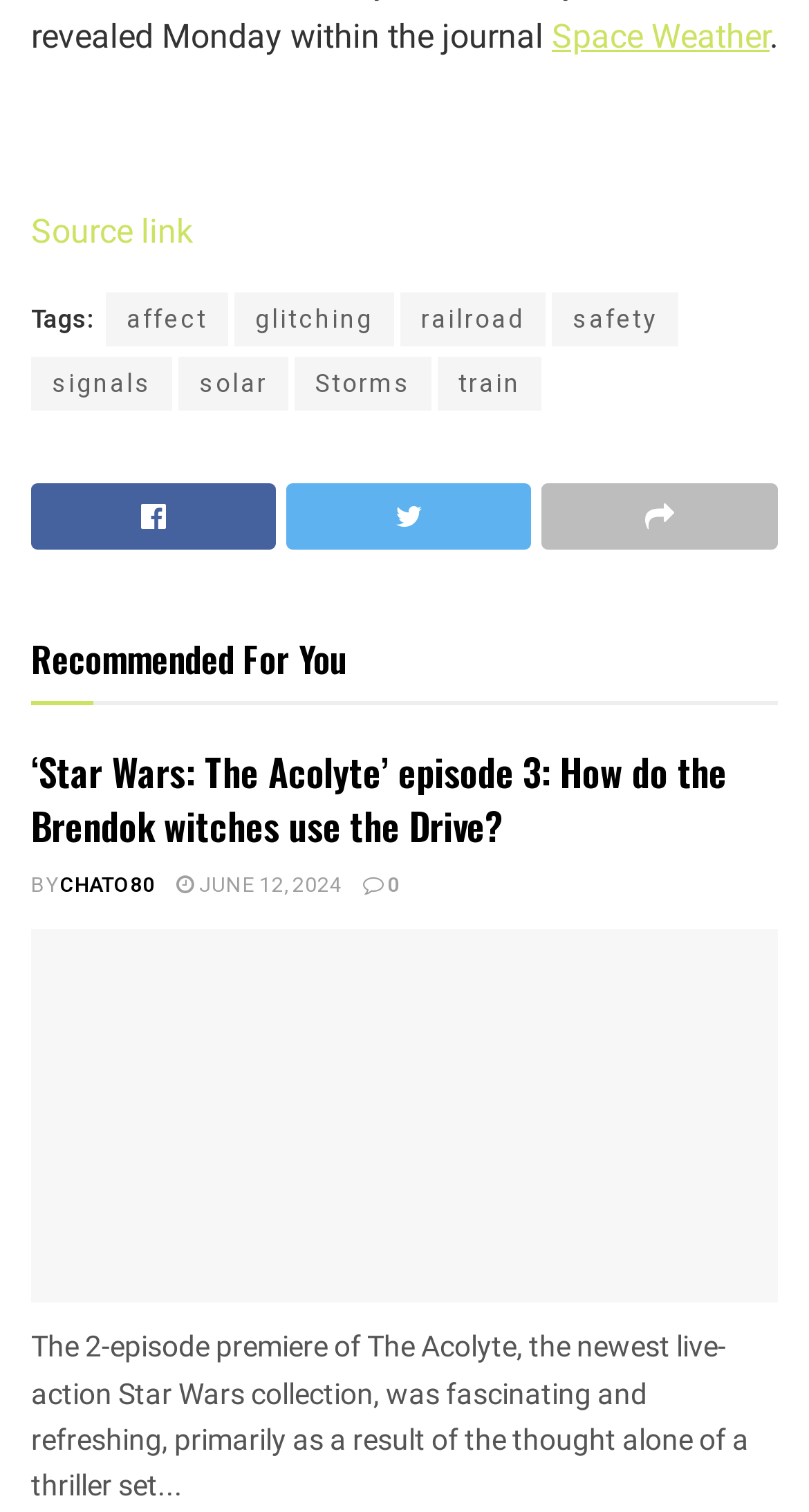Can you specify the bounding box coordinates of the area that needs to be clicked to fulfill the following instruction: "Click on the 'Space Weather' link"?

[0.682, 0.012, 0.951, 0.038]